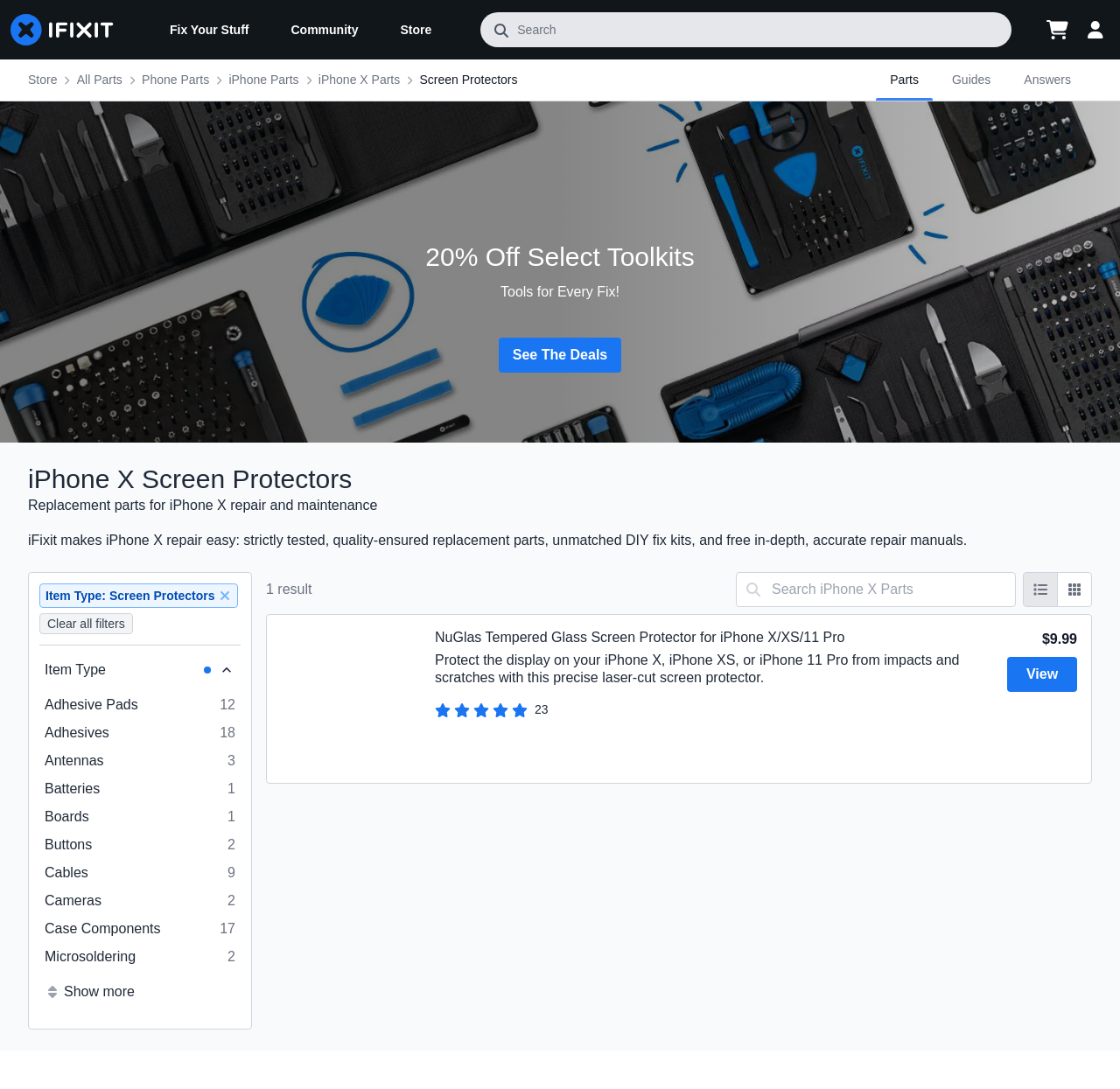Specify the bounding box coordinates of the area to click in order to execute this command: 'View article'. The coordinates should consist of four float numbers ranging from 0 to 1, and should be formatted as [left, top, right, bottom].

None